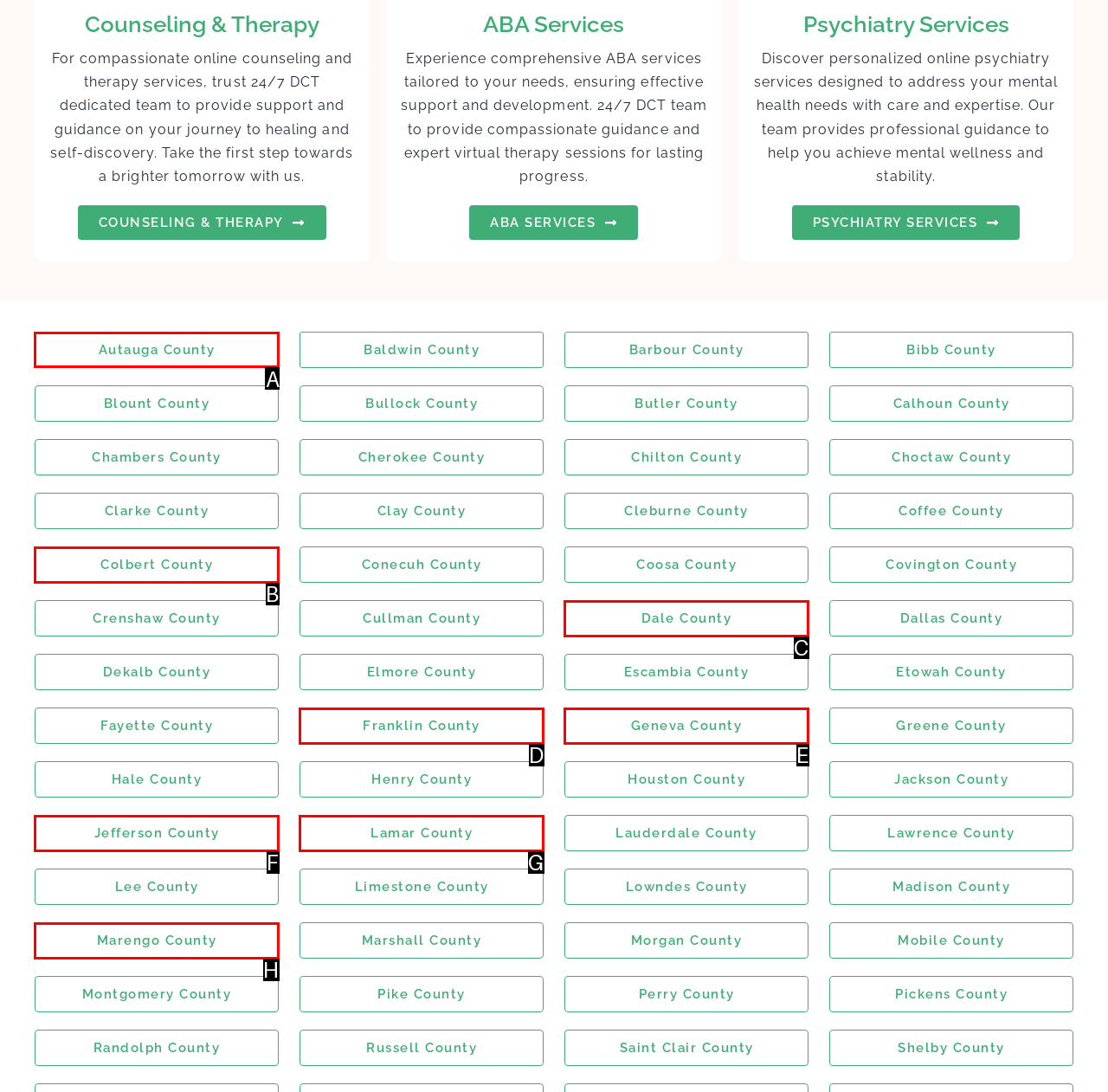For the task "View services in Autauga County", which option's letter should you click? Answer with the letter only.

A